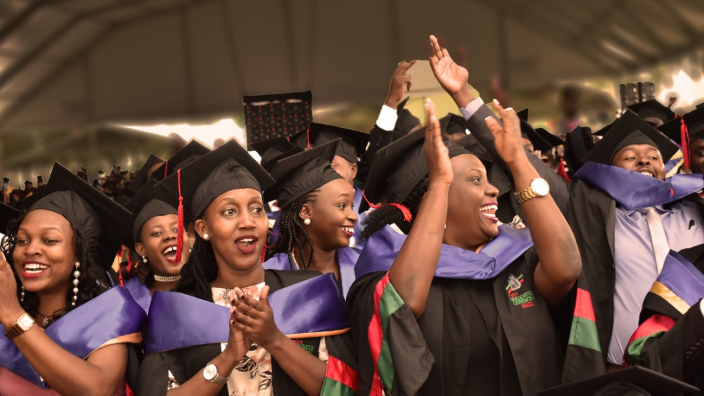Carefully examine the image and provide an in-depth answer to the question: What is the atmosphere like in the image?

The atmosphere in the image appears electric, filled with the thrill of accomplishment, as evident from the enthusiastic expressions and body language of the graduates, family, friends, and fellow graduates. The sense of communal spirit and celebration is palpable.